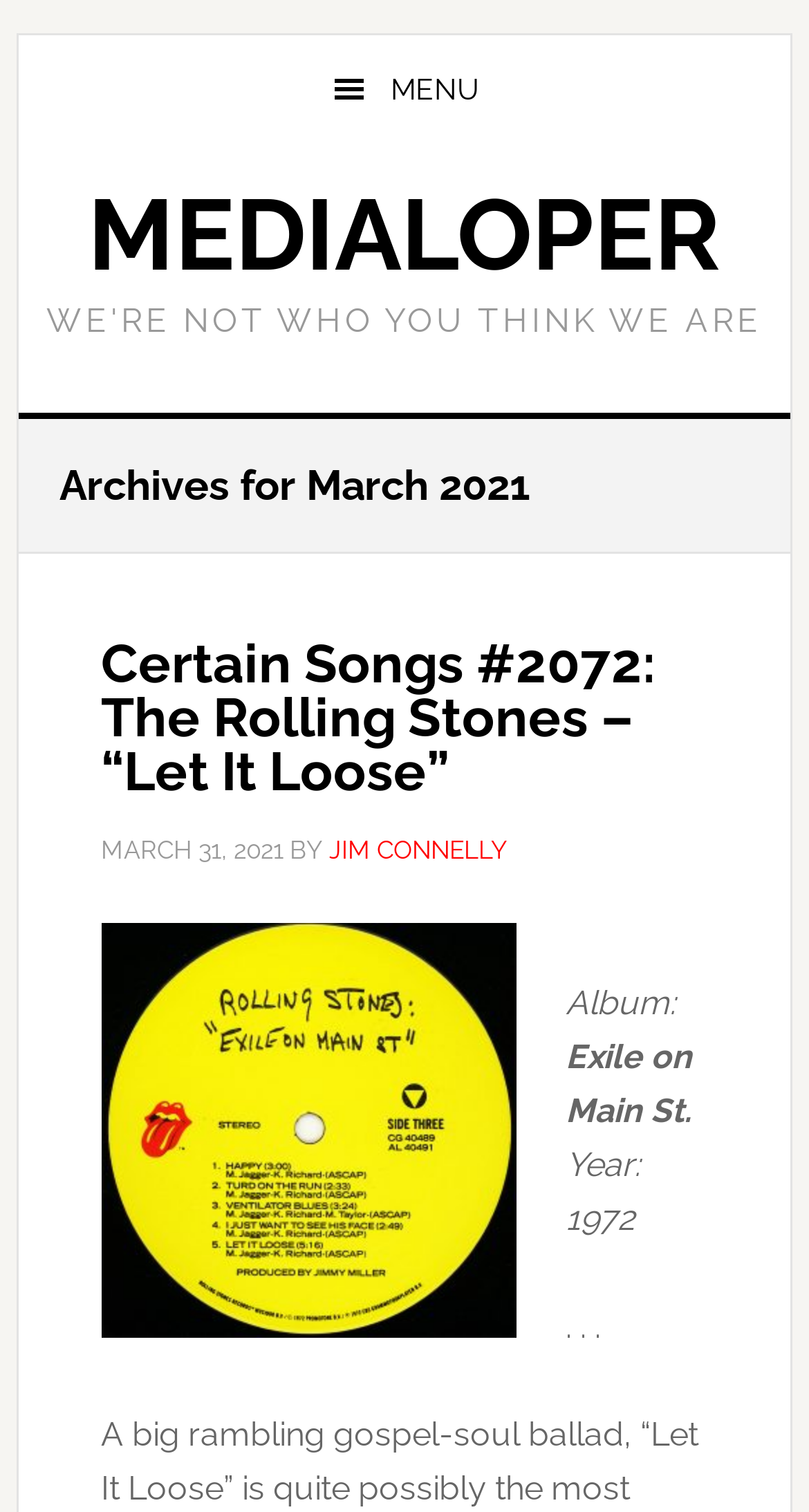Predict the bounding box coordinates of the UI element that matches this description: "alt="Hollywood Prayer Network"". The coordinates should be in the format [left, top, right, bottom] with each value between 0 and 1.

None